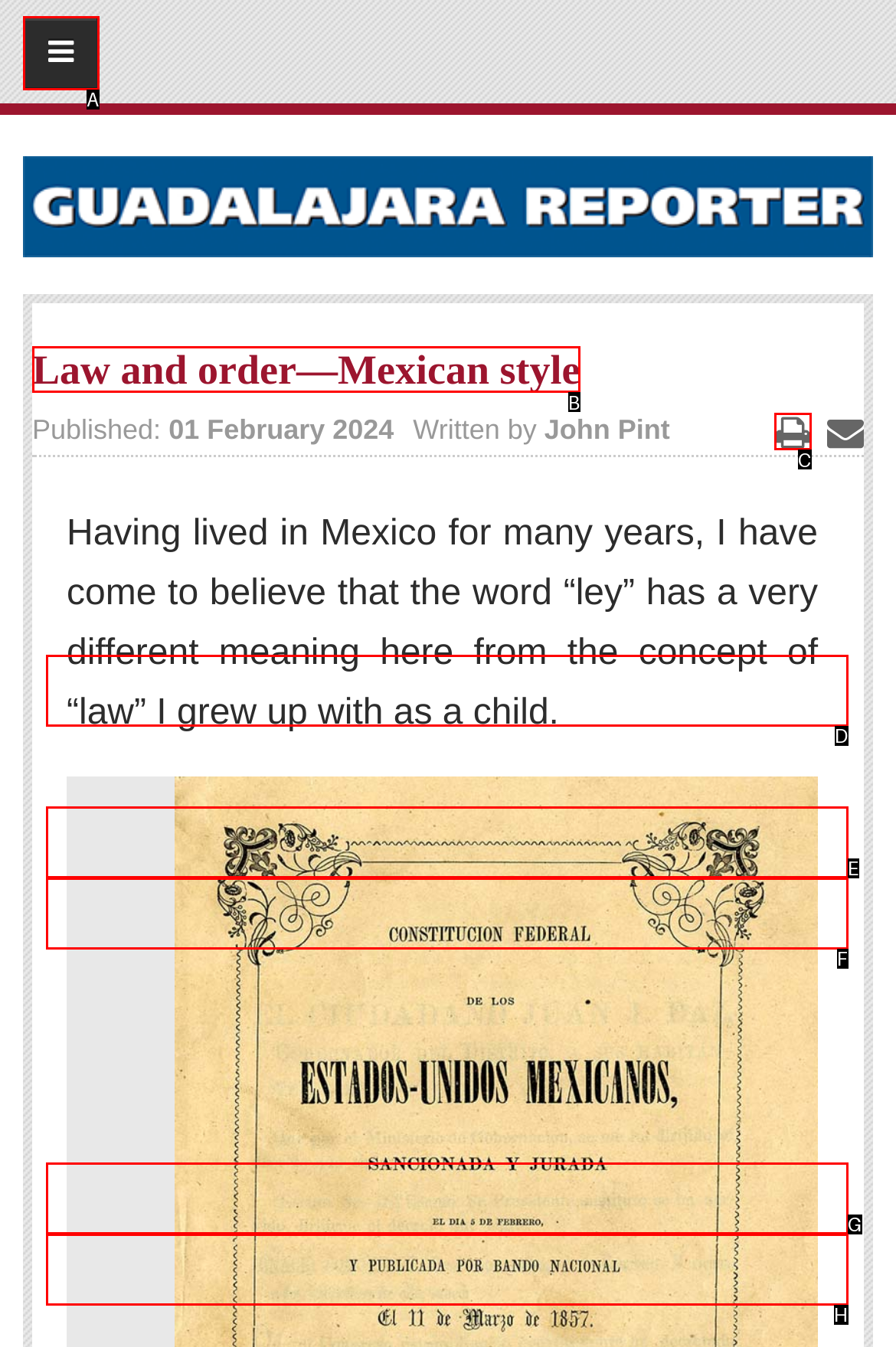Select the HTML element that fits the following description: Law and order—Mexican style
Provide the letter of the matching option.

B